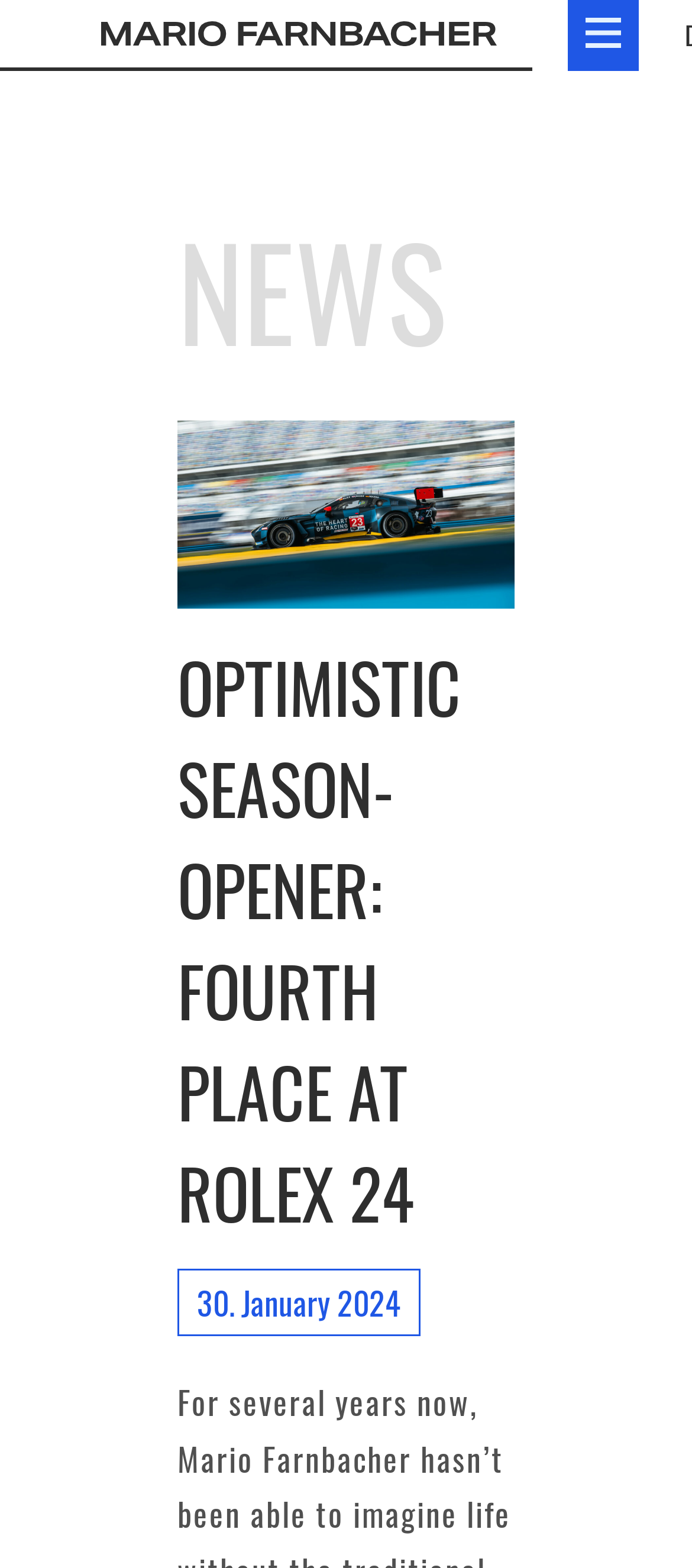What is the name of the person mentioned in the article? From the image, respond with a single word or brief phrase.

Mario Farnbacher